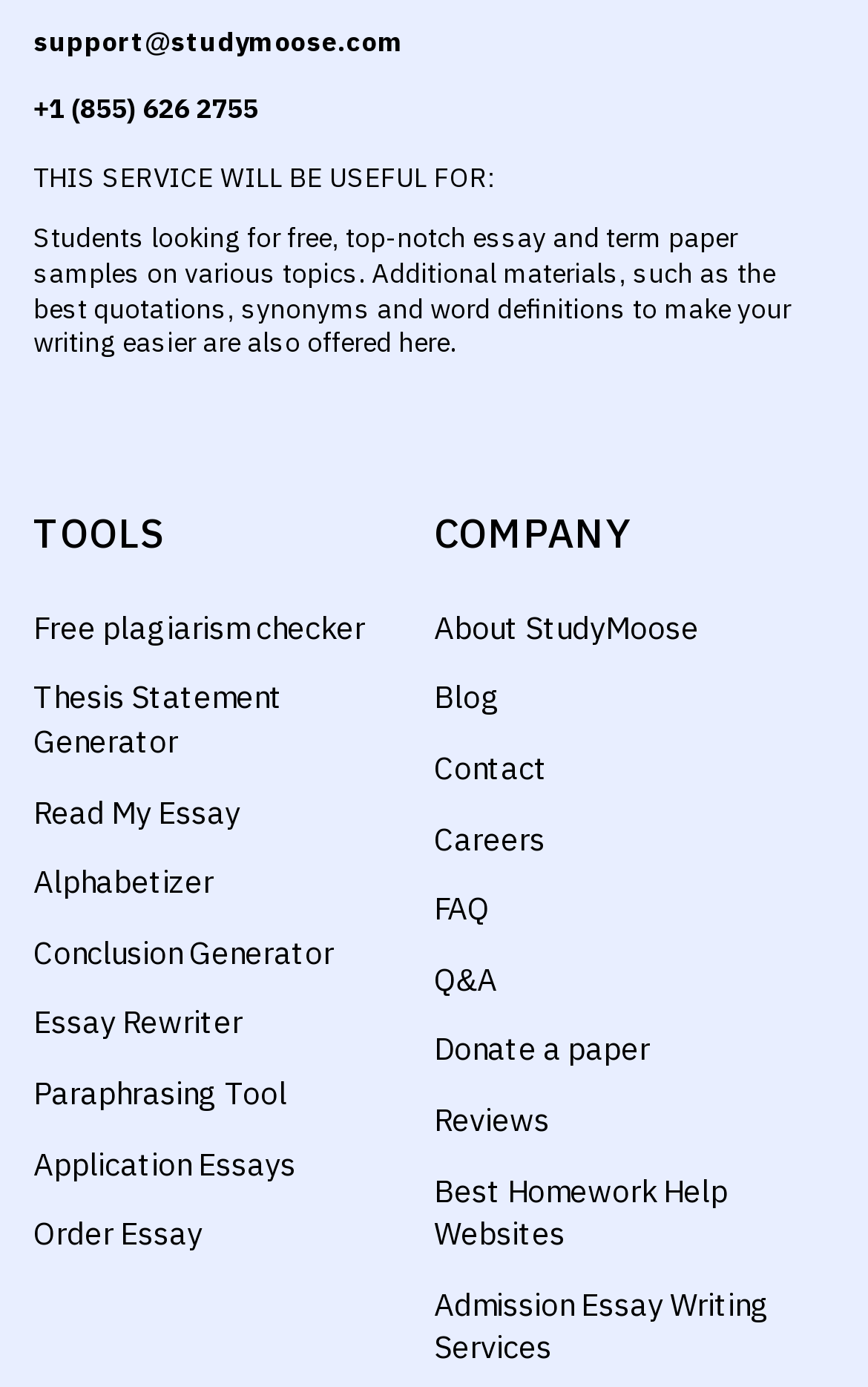Please identify the bounding box coordinates of the element I need to click to follow this instruction: "Read my essay".

[0.038, 0.571, 0.277, 0.6]